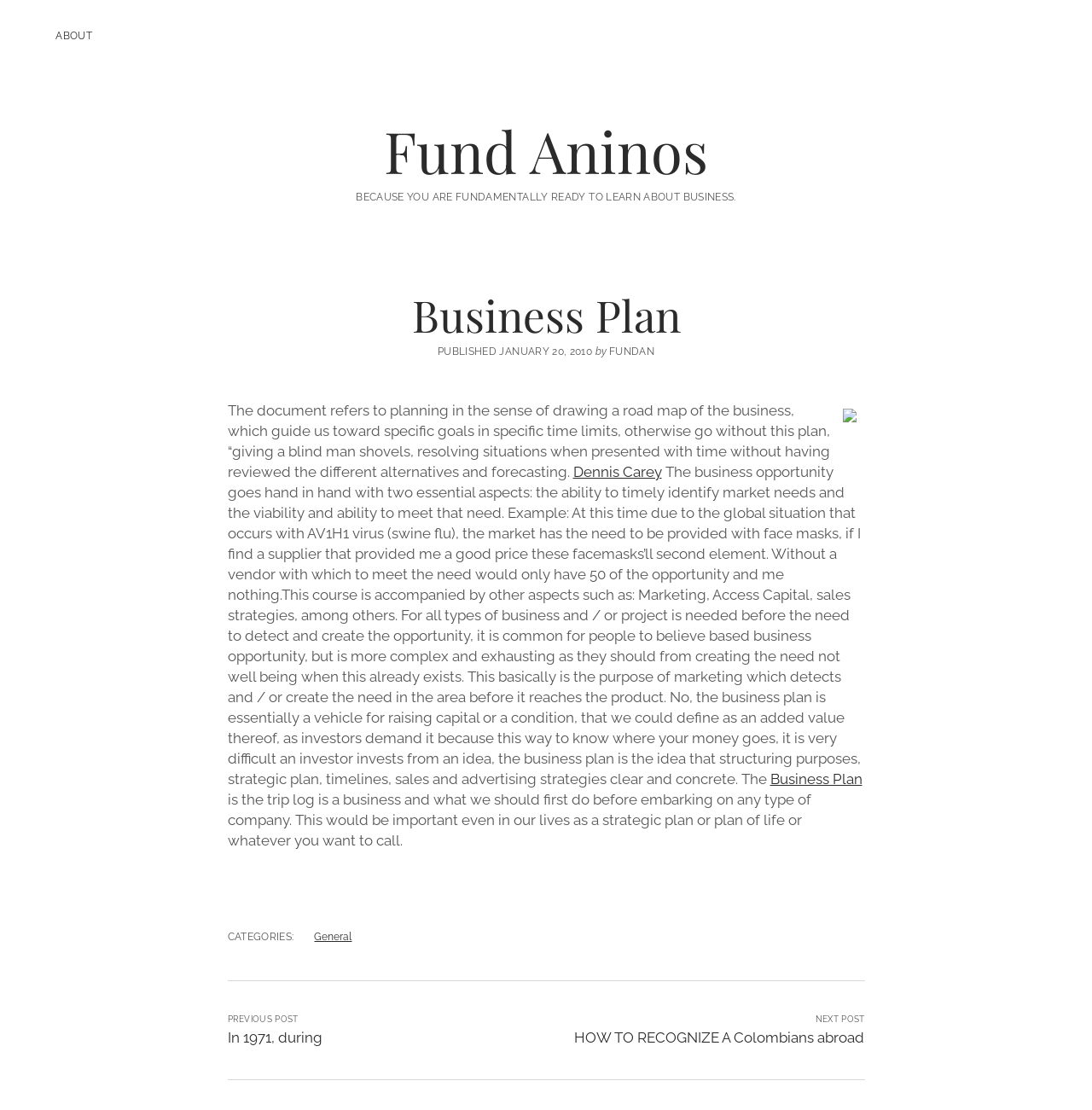Given the element description: "Business Plan", predict the bounding box coordinates of the UI element it refers to, using four float numbers between 0 and 1, i.e., [left, top, right, bottom].

[0.705, 0.694, 0.789, 0.709]